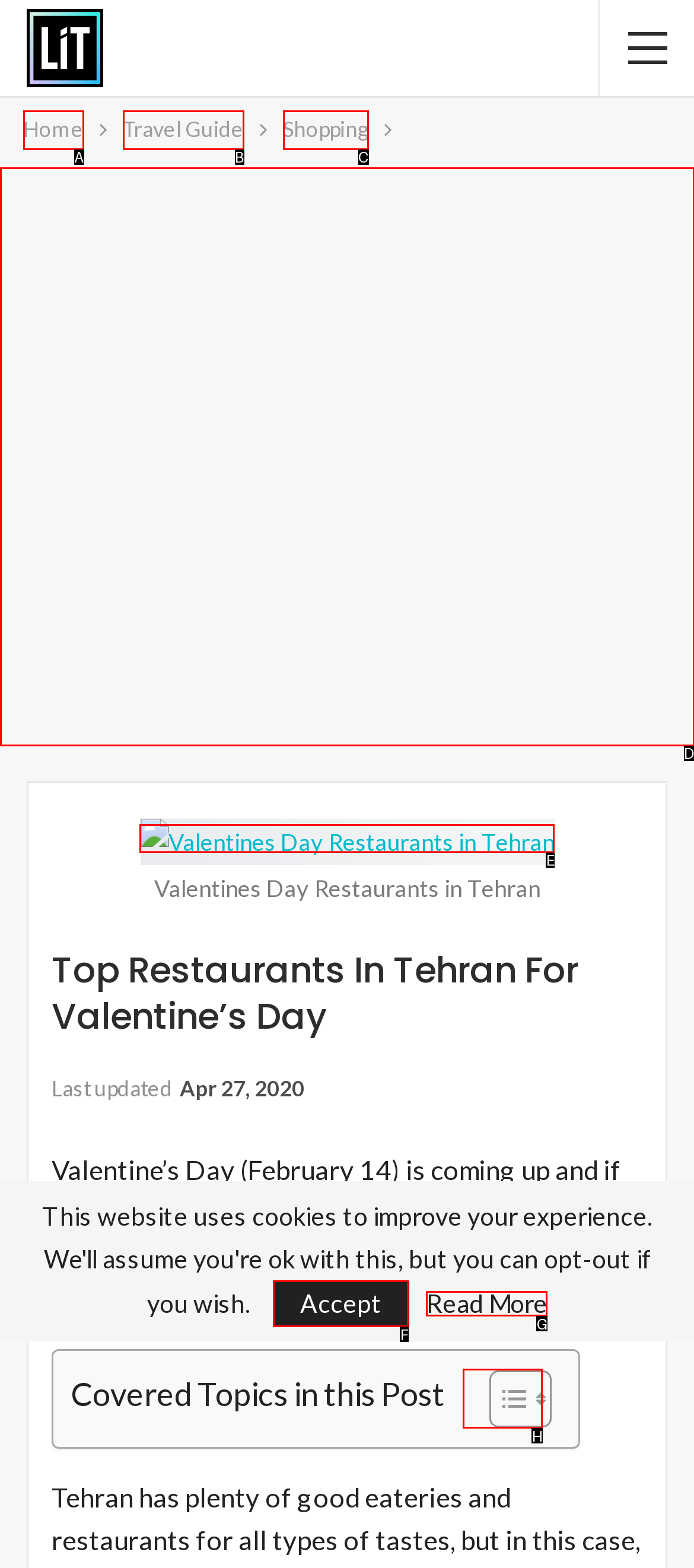Determine which option should be clicked to carry out this task: Toggle the table of content
State the letter of the correct choice from the provided options.

H